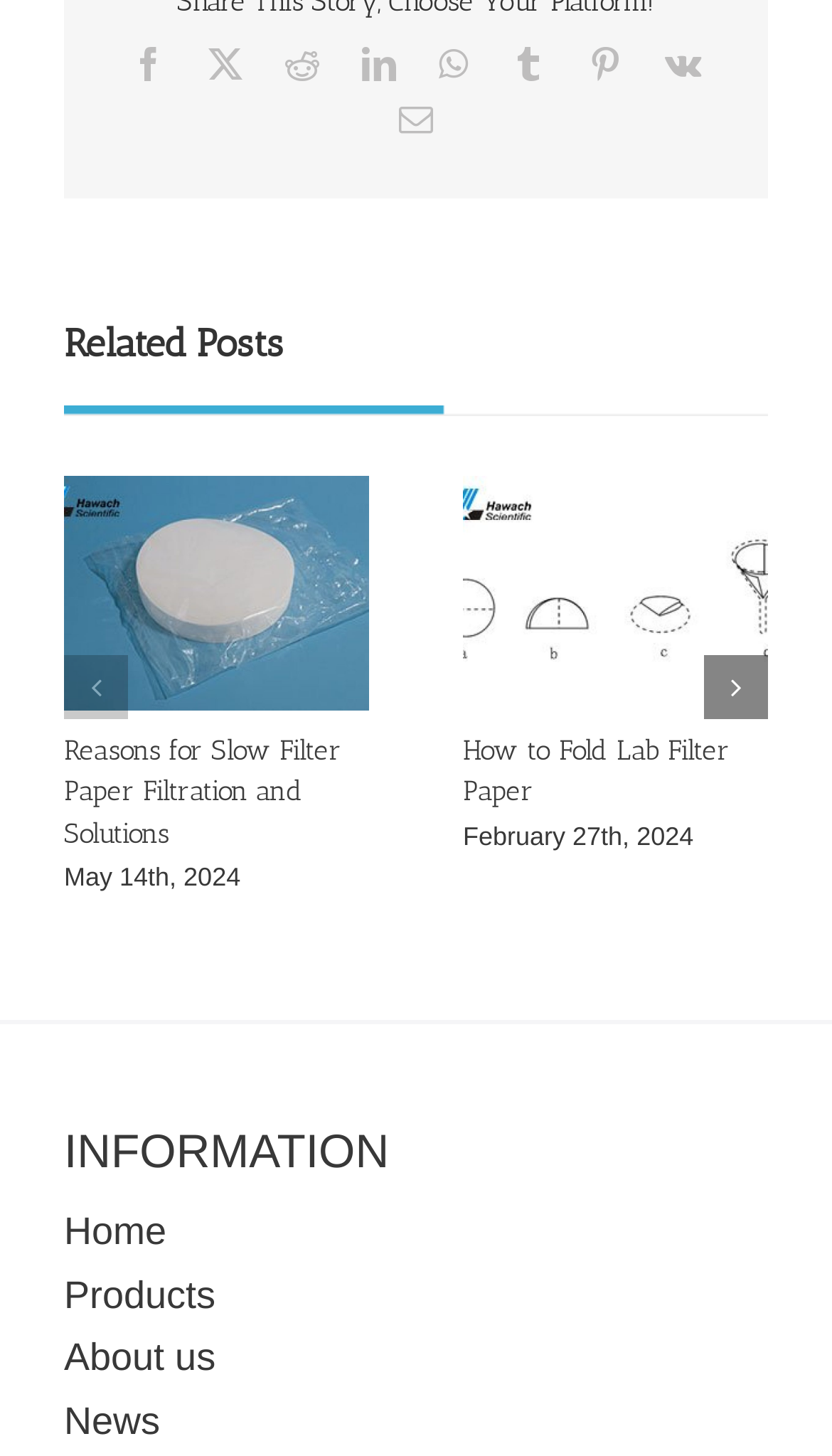Please provide the bounding box coordinate of the region that matches the element description: About us. Coordinates should be in the format (top-left x, top-left y, bottom-right x, bottom-right y) and all values should be between 0 and 1.

[0.077, 0.918, 0.259, 0.947]